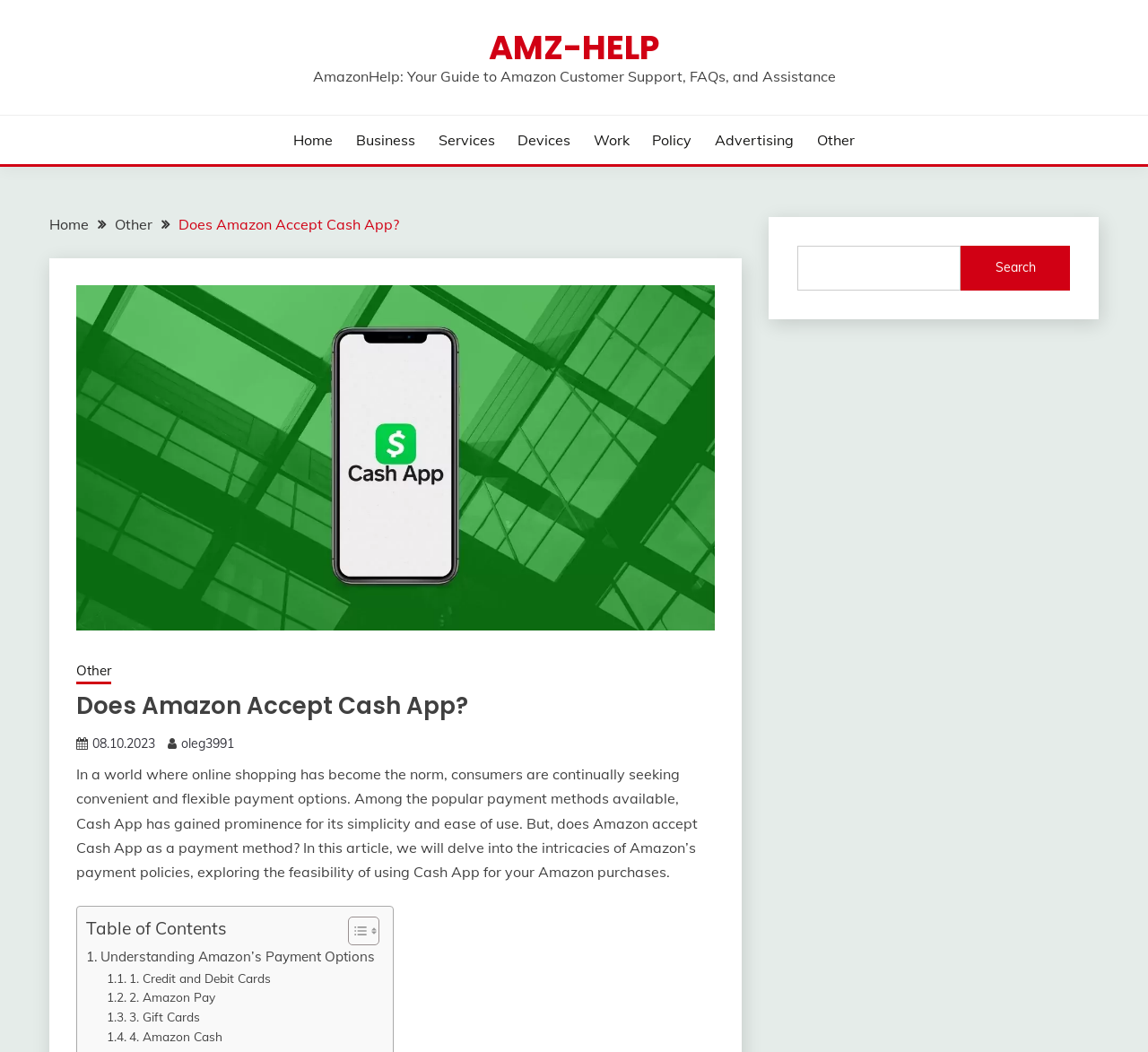Please predict the bounding box coordinates (top-left x, top-left y, bottom-right x, bottom-right y) for the UI element in the screenshot that fits the description: Understanding Amazon’s Payment Options

[0.075, 0.9, 0.327, 0.92]